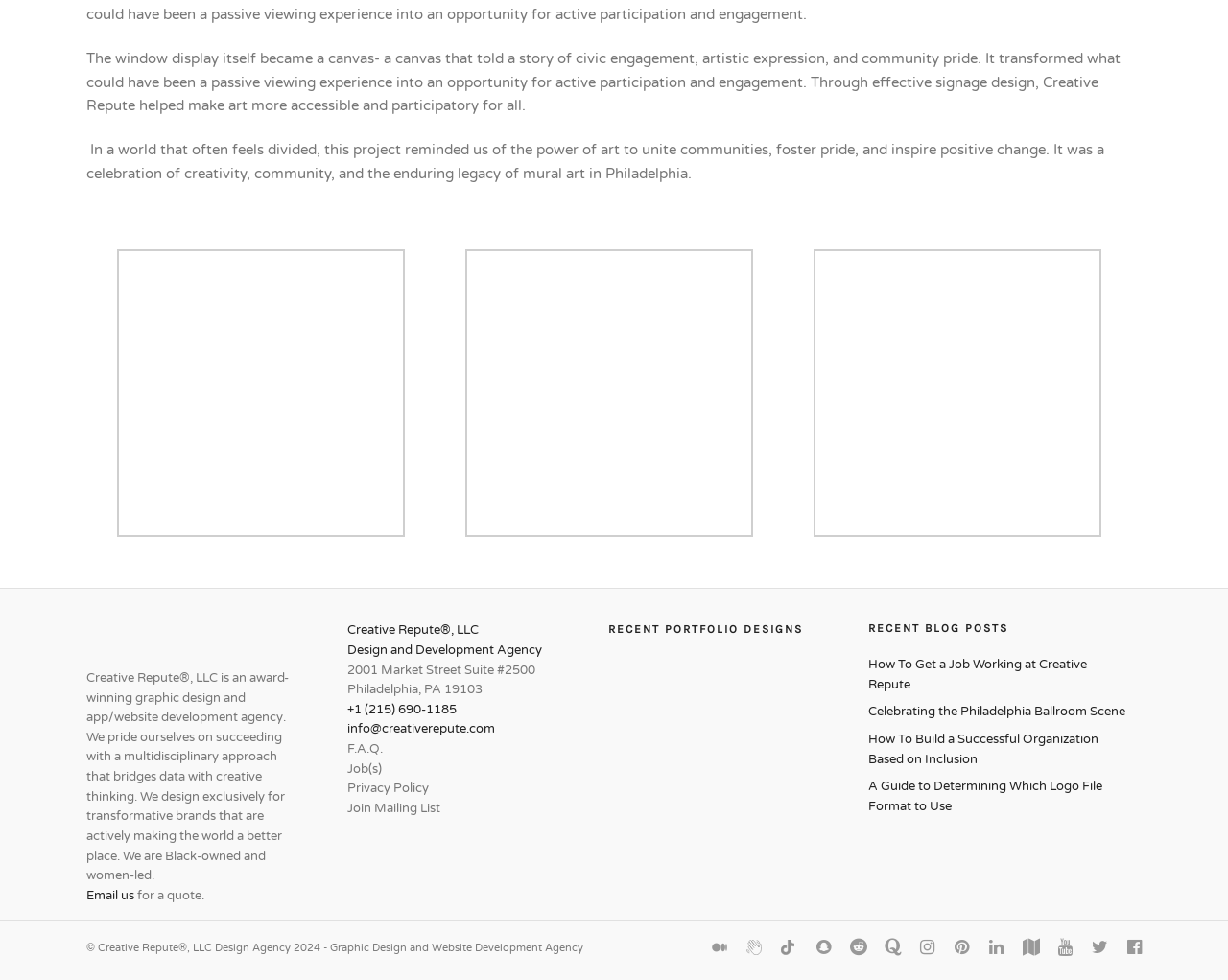Find the bounding box coordinates for the area that must be clicked to perform this action: "Read the 'How To Get a Job Working at Creative Repute' blog post".

[0.707, 0.671, 0.885, 0.706]